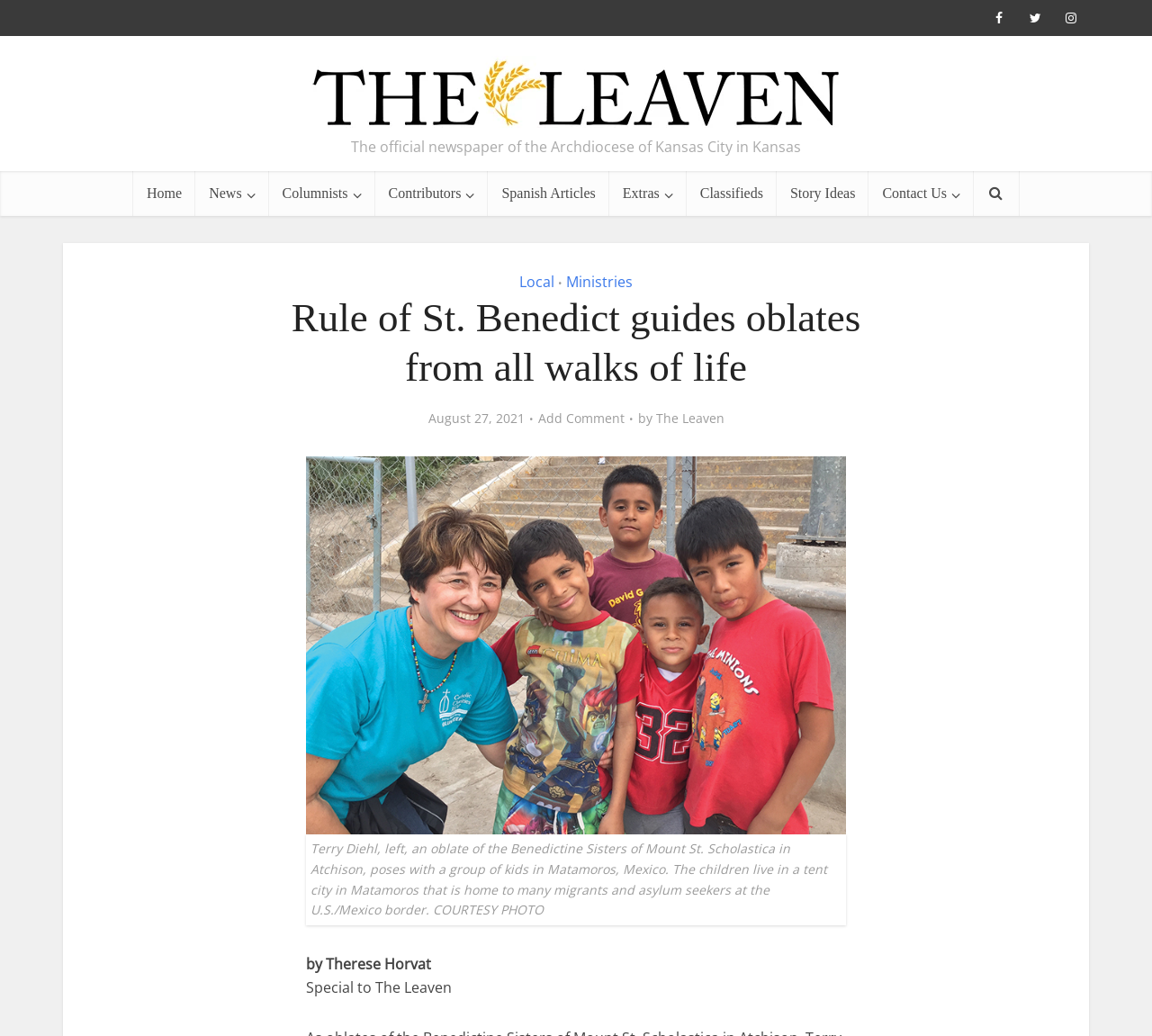Please provide a detailed answer to the question below by examining the image:
What is the date of the article?

I found the answer by looking at the top-right corner of the article, where the date is written. The text 'August 27, 2021' indicates that the article was published on this date.